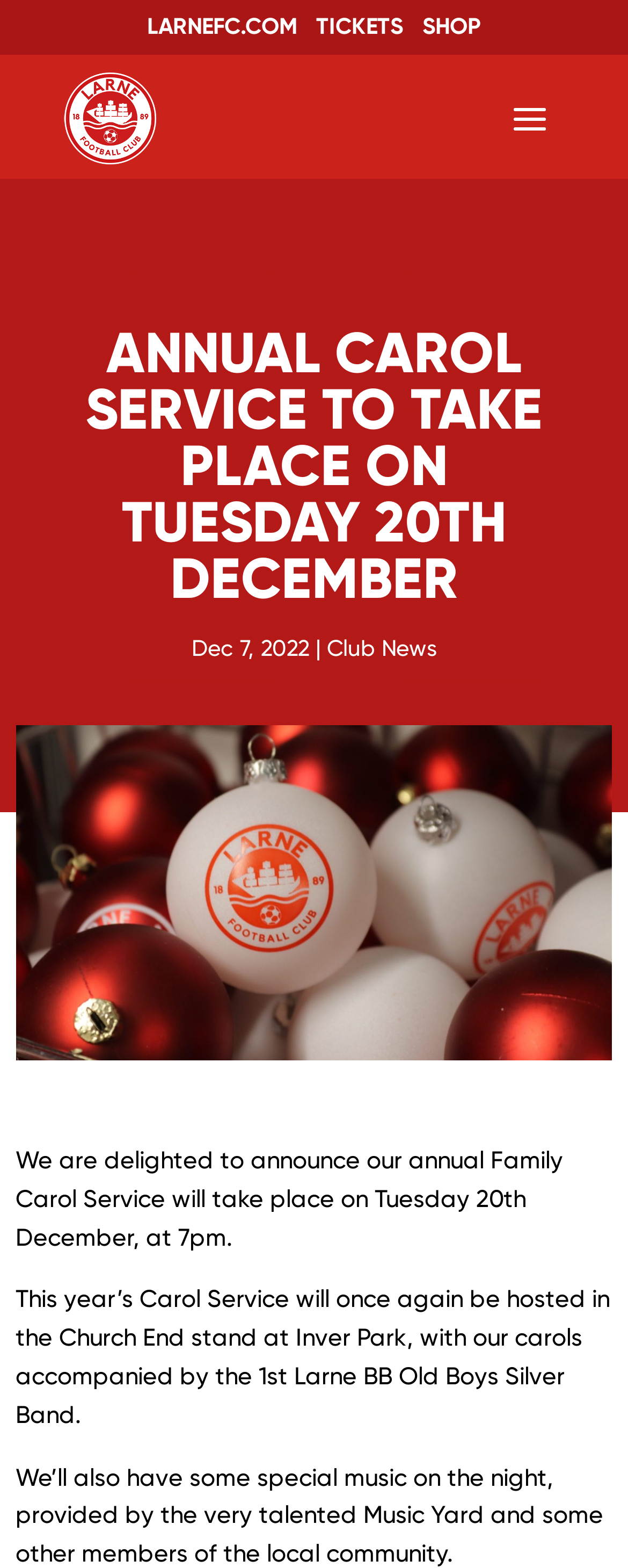What is the date of the Family Carol Service?
Please ensure your answer to the question is detailed and covers all necessary aspects.

I found the answer by looking at the main content of the webpage, where it says 'We are delighted to announce our annual Family Carol Service will take place on Tuesday 20th December, at 7pm.'